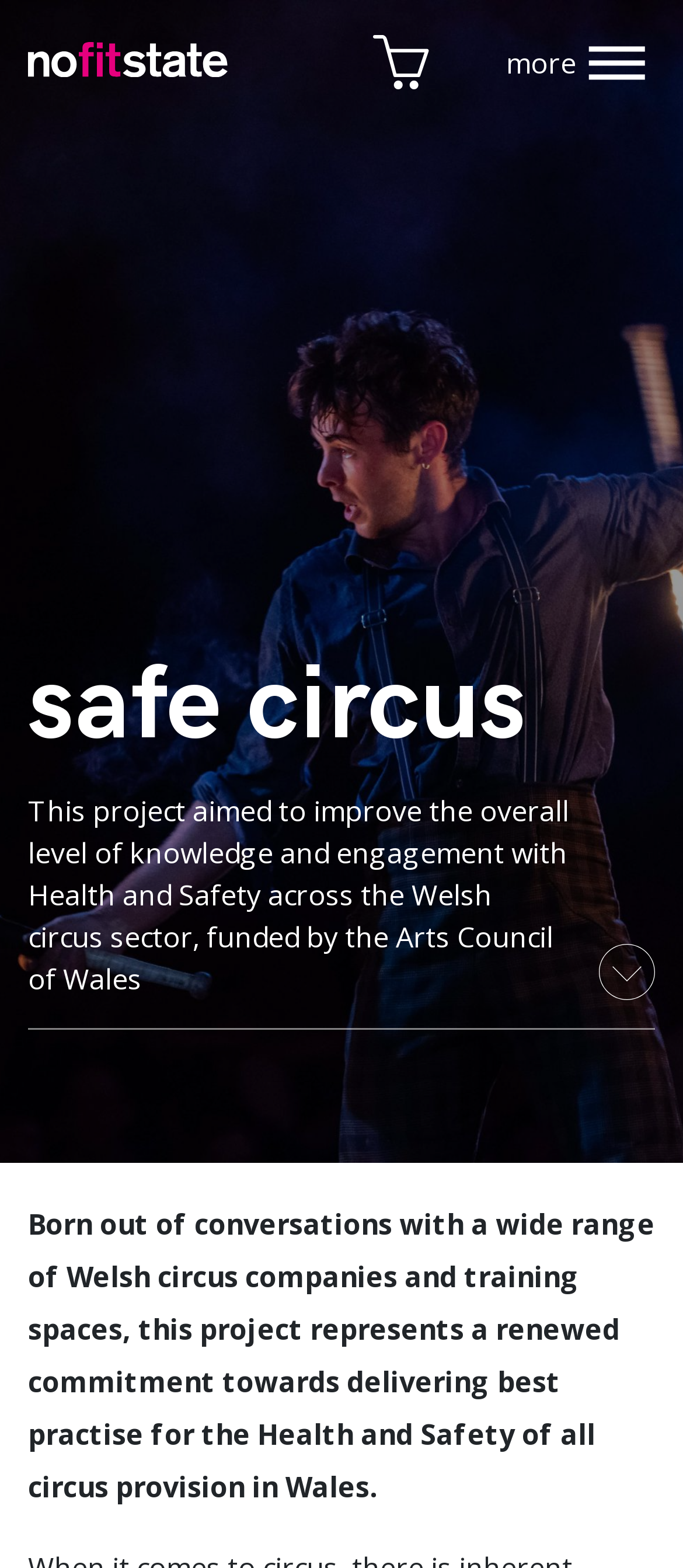Please locate the UI element described by "alt="Go to your basket" title="basket.svg"" and provide its bounding box coordinates.

[0.546, 0.026, 0.628, 0.051]